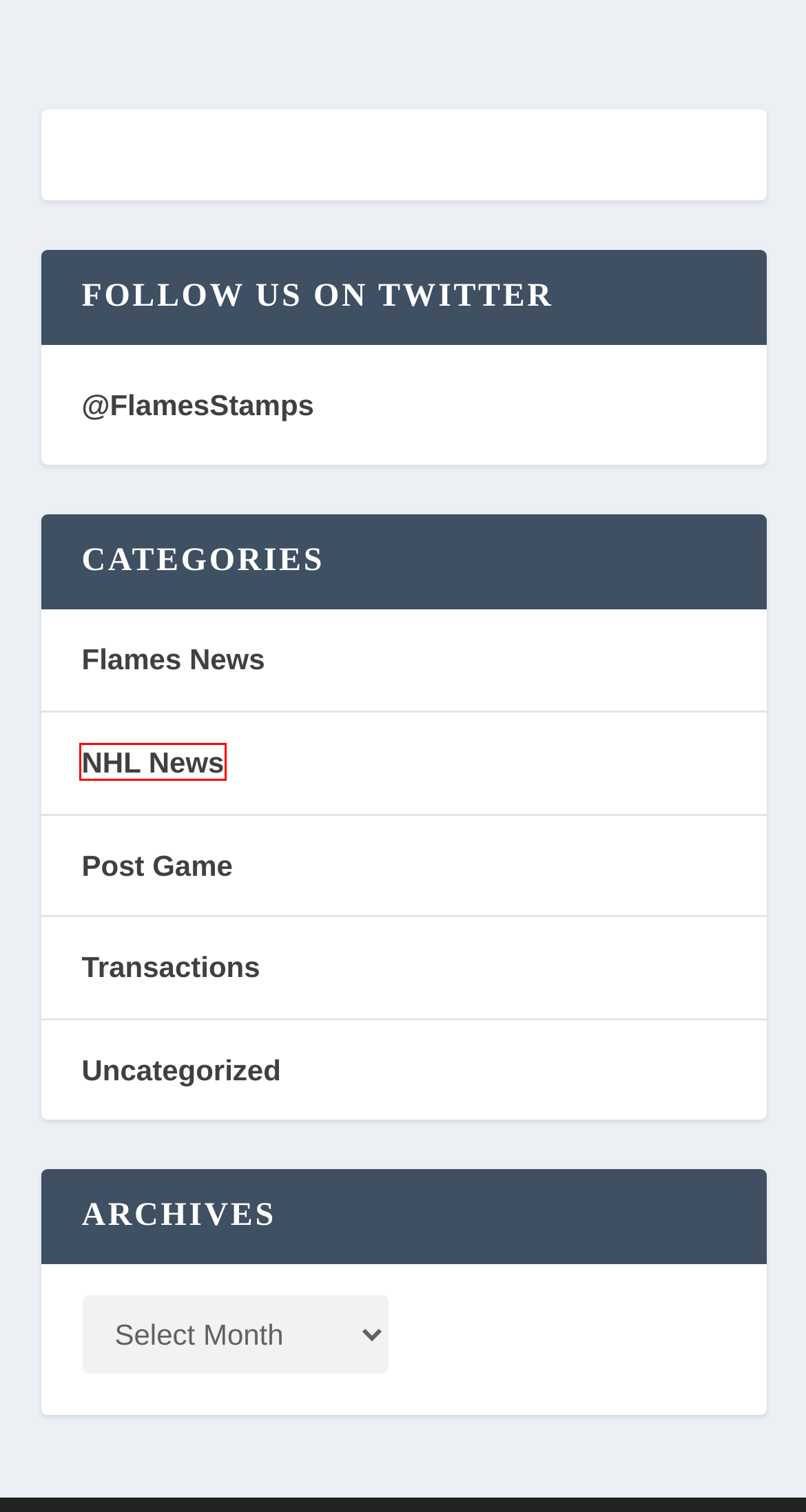Review the screenshot of a webpage which includes a red bounding box around an element. Select the description that best fits the new webpage once the element in the bounding box is clicked. Here are the candidates:
A. Flames News Archives - FlamesForum.com: Fan Blog
B. Flames Garbage :rolleyes: Calgary 3 - Minnesota 4 - FlamesForum.com
C. Post Game Archives - FlamesForum.com: Fan Blog
D. Iggy Pots 300 and 600 - Flames Loose 3-2 SO - FlamesForum.com
E. Transactions Archives - FlamesForum.com: Fan Blog
F. Calgary Flames Fan Blog: FlamesForum.com
G. Uncategorized Archives - FlamesForum.com: Fan Blog
H. NHL News Archives - FlamesForum.com: Fan Blog

H